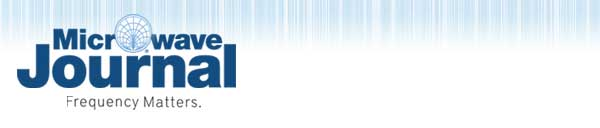Depict the image with a detailed narrative.

The image features the logo of the "Microwave Journal," a publication dedicated to the field of microwave technology. Prominently displayed in blue, the text "Microwave Journal" is set against a background that subtly transitions to a lighter blue, evoking a sense of modernity and technological advancement. Below the main title, the tagline "Frequency Matters" emphasizes the journal's focus on critical aspects of frequency and microwave engineering. This visual branding effectively communicates the journal's commitment to providing valuable insights and information within the microwave industry.